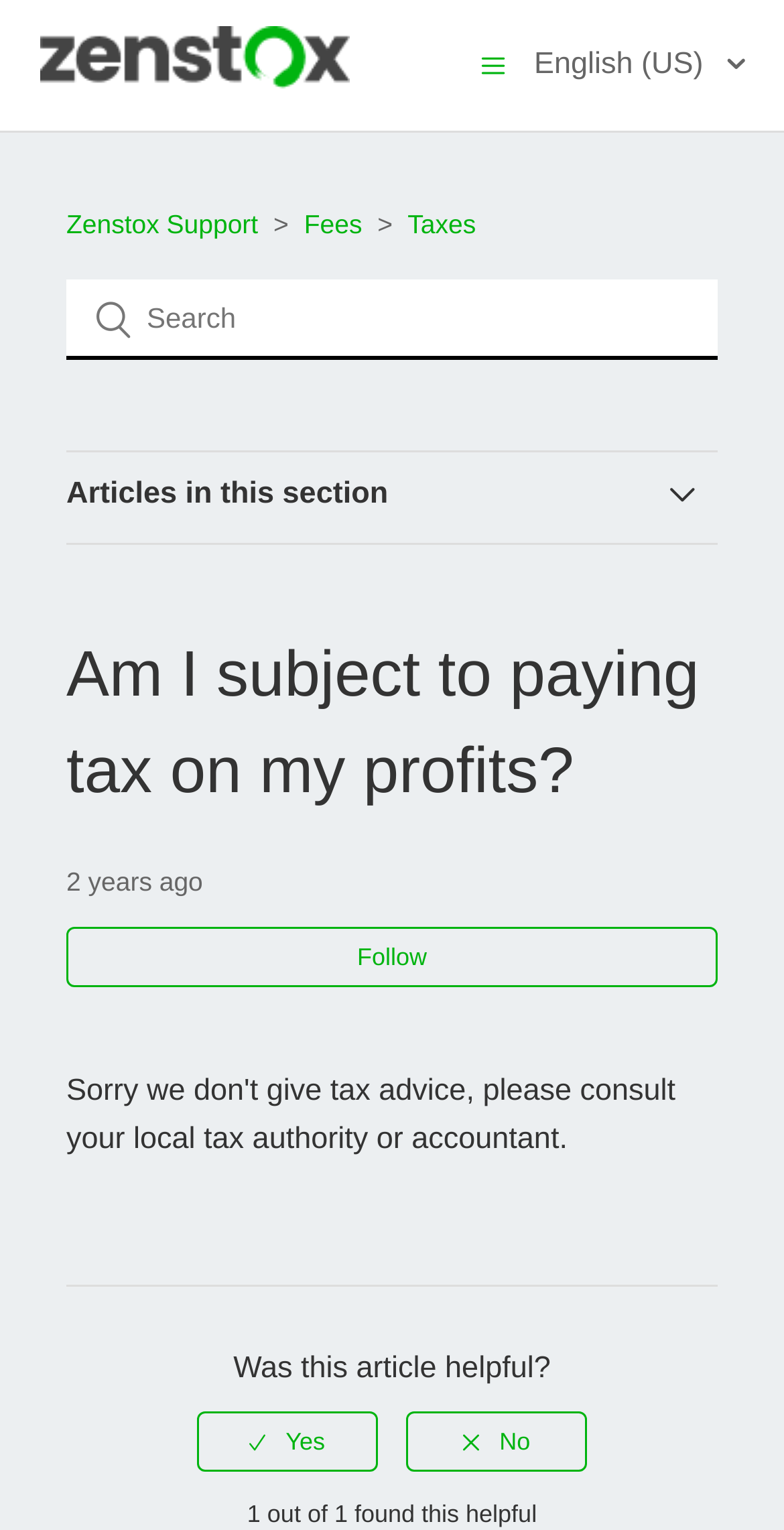Can you determine the main header of this webpage?

Am I subject to paying tax on my profits?